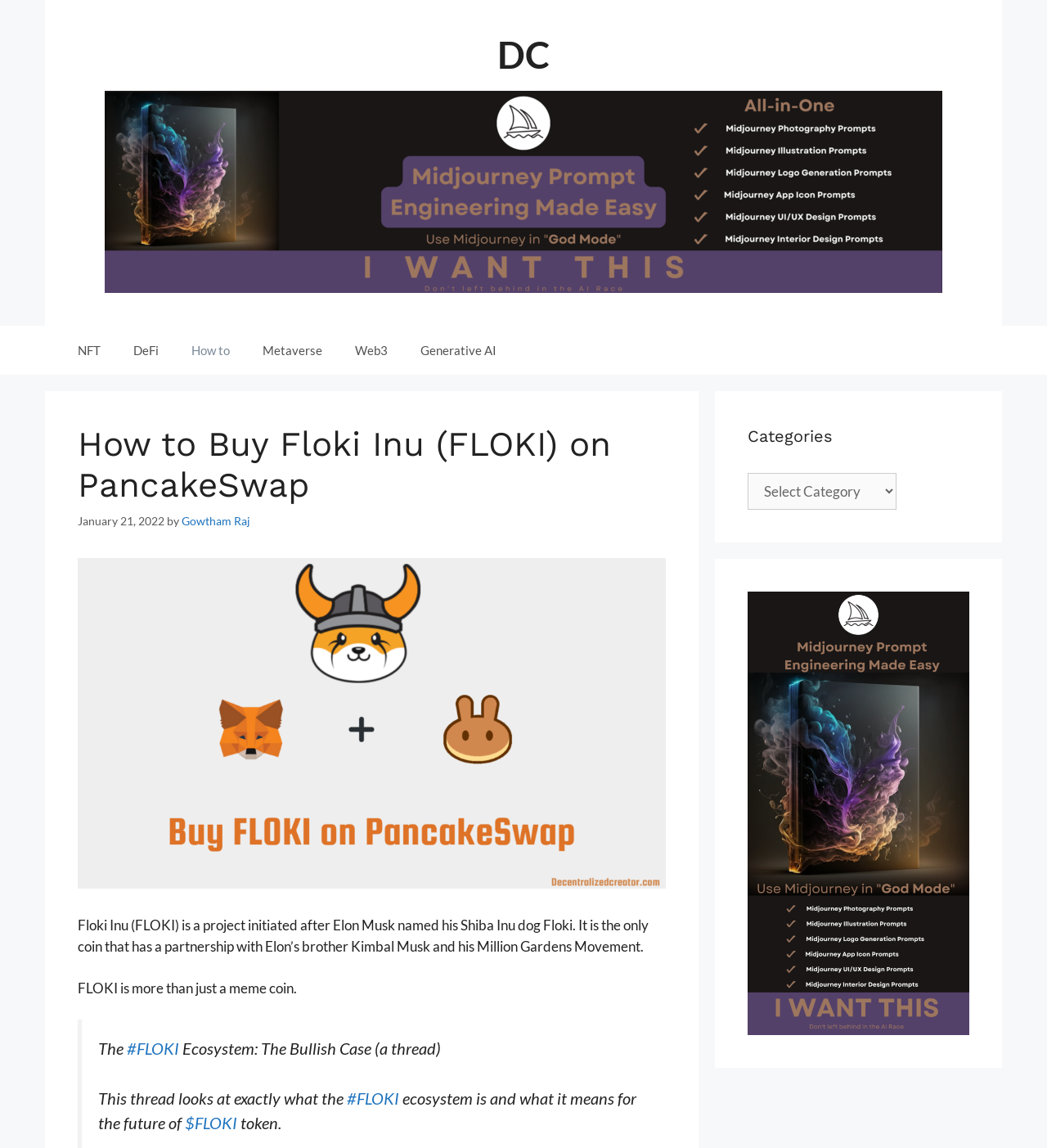Summarize the webpage with a detailed and informative caption.

The webpage is about buying Floki Inu (FLOKI) on PancakeSwap. At the top, there is a banner with a link to "DC" on the right side. Below the banner, there is a navigation menu with links to "NFT", "DeFi", "How to", "Metaverse", "Web3", and "Generative AI".

The main content of the webpage is divided into sections. The first section has a heading "How to Buy Floki Inu (FLOKI) on PancakeSwap" and a timestamp "January 21, 2022" below it. The author of the content, "Gowtham Raj", is mentioned next to the timestamp. There is an image related to buying FLOKI on PancakeSwap below the author's name.

The main text of the webpage explains that Floki Inu (FLOKI) is a project initiated after Elon Musk named his Shiba Inu dog Floki, and it has a partnership with Elon's brother Kimbal Musk and his Million Gardens Movement. The text also mentions that FLOKI is more than just a meme coin.

Below the main text, there are several links and texts that discuss the FLOKI ecosystem and its future. On the right side of the webpage, there are two complementary sections. The first section has a heading "Categories" and a combobox to select categories. The second section has a figure with a link at the bottom.

Overall, the webpage provides information on how to buy Floki Inu (FLOKI) on PancakeSwap and discusses the project's background and ecosystem.